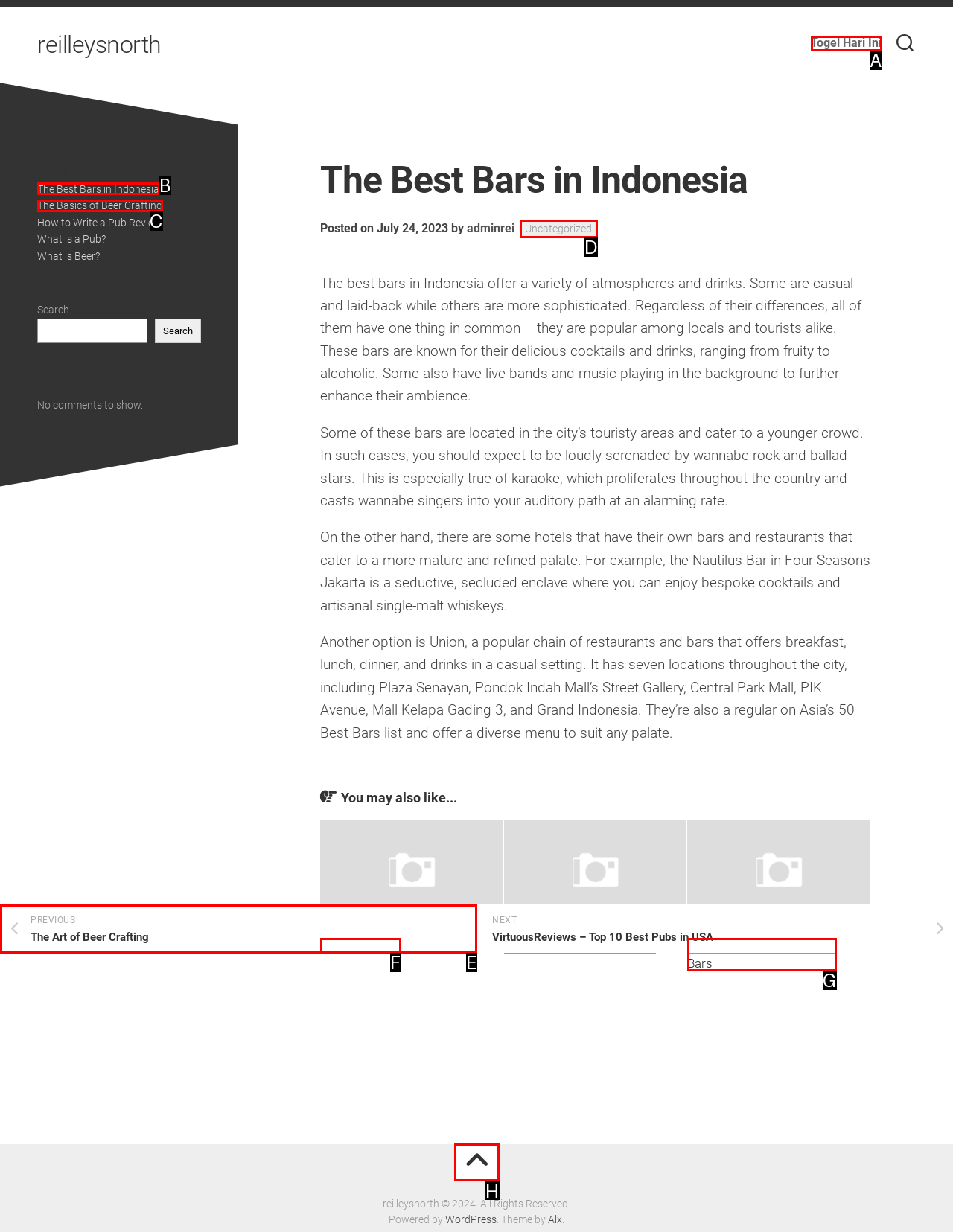Select the correct option based on the description: Togel Hari Ini
Answer directly with the option’s letter.

A